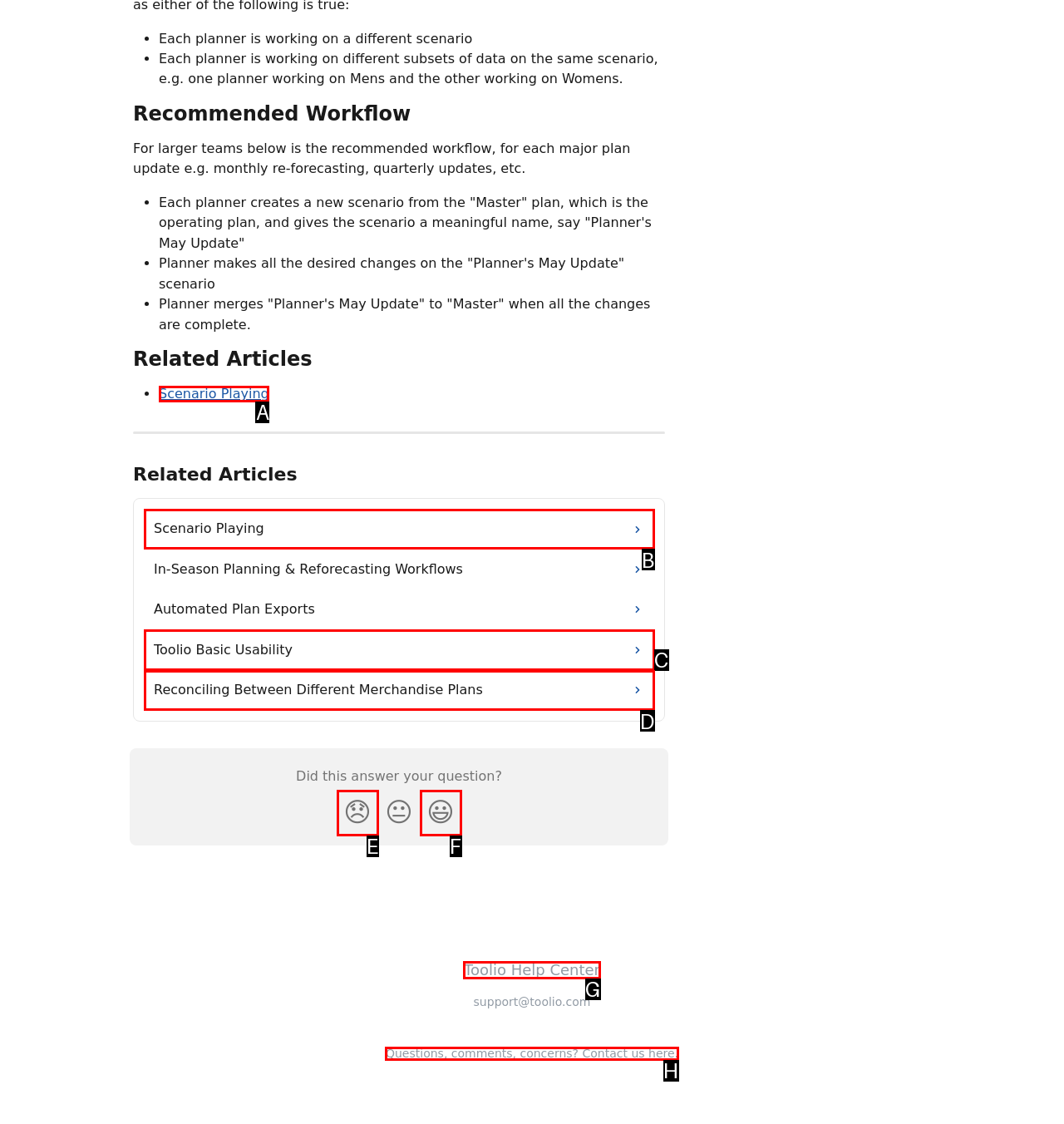Identify the option that corresponds to the given description: 😃. Reply with the letter of the chosen option directly.

F